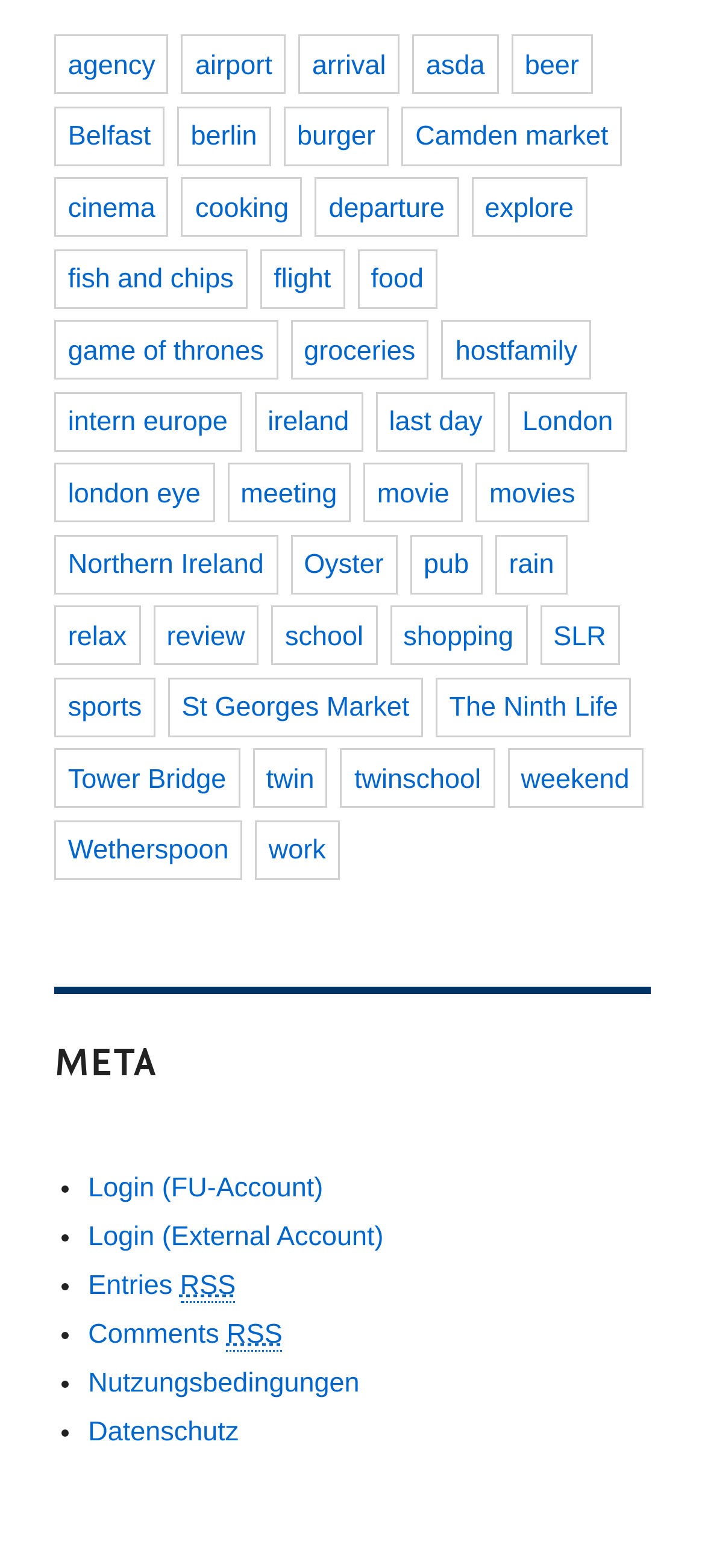What is the main category of links on the webpage?
Provide a well-explained and detailed answer to the question.

The main category of links on the webpage is 'Schlagwörter' which is a German word meaning 'keywords' or 'tags'. This is evident from the navigation element with the text 'Schlagwörter' at the top of the webpage, which contains a list of links to various topics.